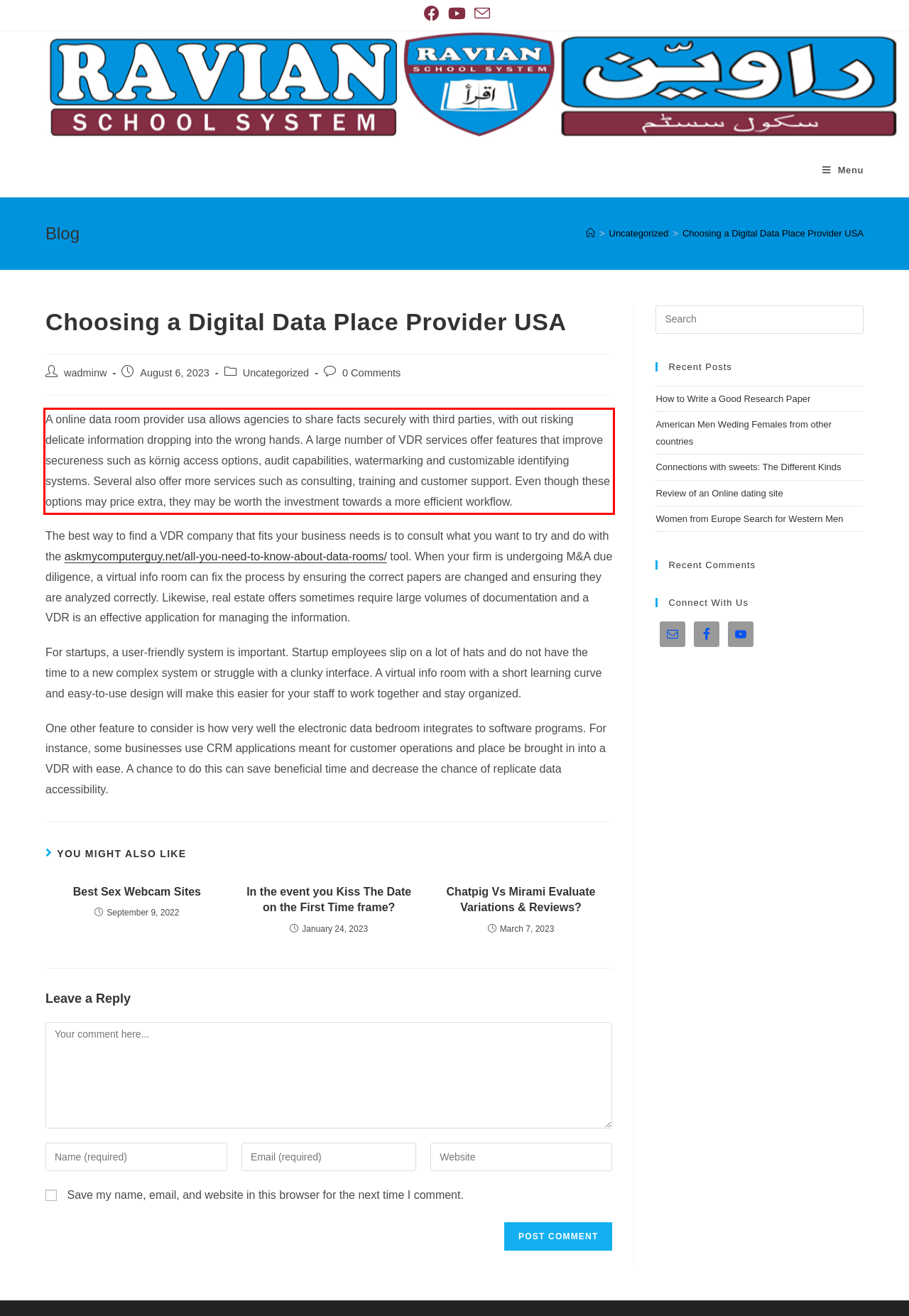Using OCR, extract the text content found within the red bounding box in the given webpage screenshot.

A online data room provider usa allows agencies to share facts securely with third parties, with out risking delicate information dropping into the wrong hands. A large number of VDR services offer features that improve secureness such as körnig access options, audit capabilities, watermarking and customizable identifying systems. Several also offer more services such as consulting, training and customer support. Even though these options may price extra, they may be worth the investment towards a more efficient workflow.